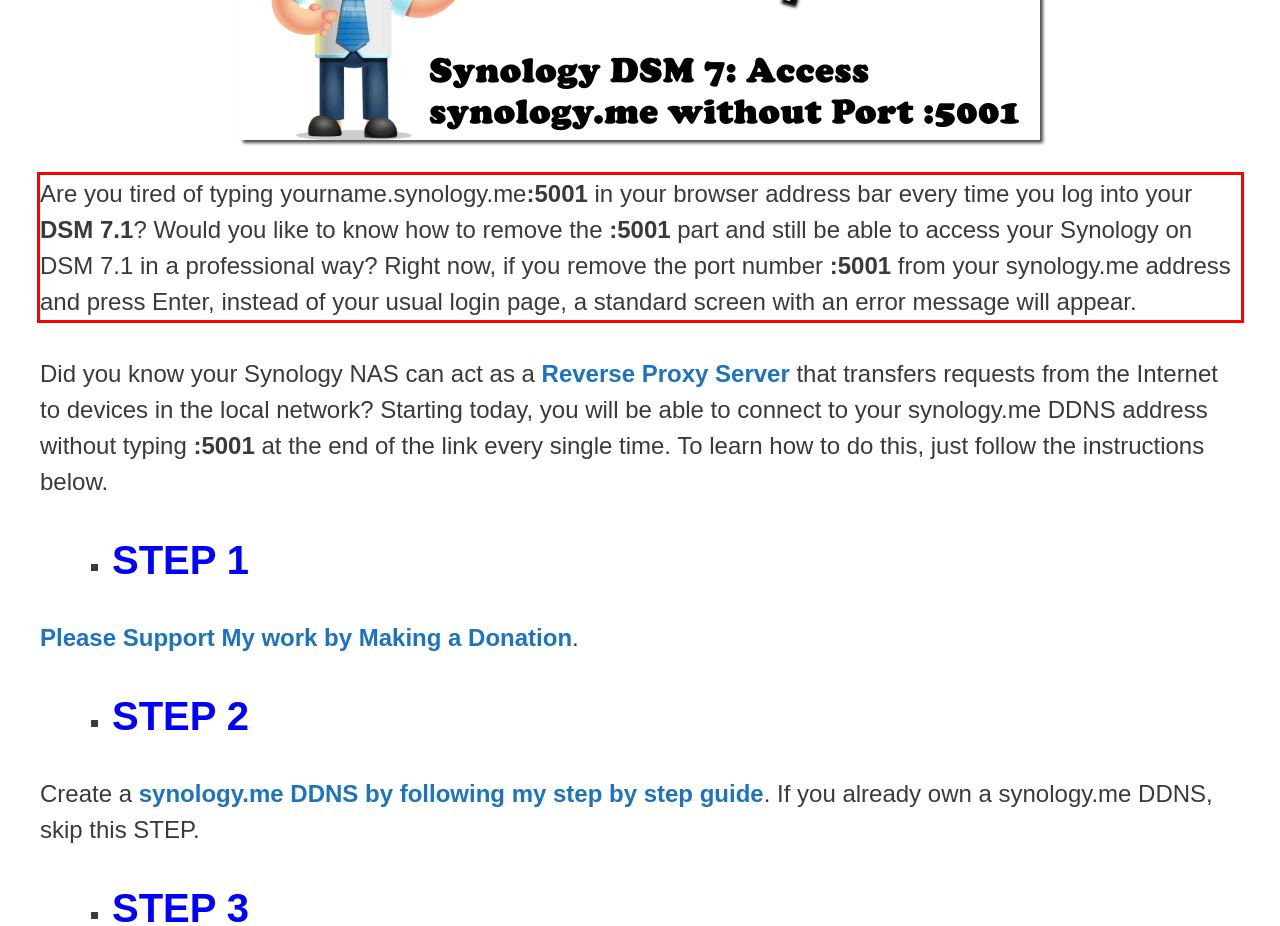You are given a screenshot showing a webpage with a red bounding box. Perform OCR to capture the text within the red bounding box.

Are you tired of typing yourname.synology.me:5001 in your browser address bar every time you log into your DSM 7.1? Would you like to know how to remove the :5001 part and still be able to access your Synology on DSM 7.1 in a professional way? Right now, if you remove the port number :5001 from your synology.me address and press Enter, instead of your usual login page, a standard screen with an error message will appear.